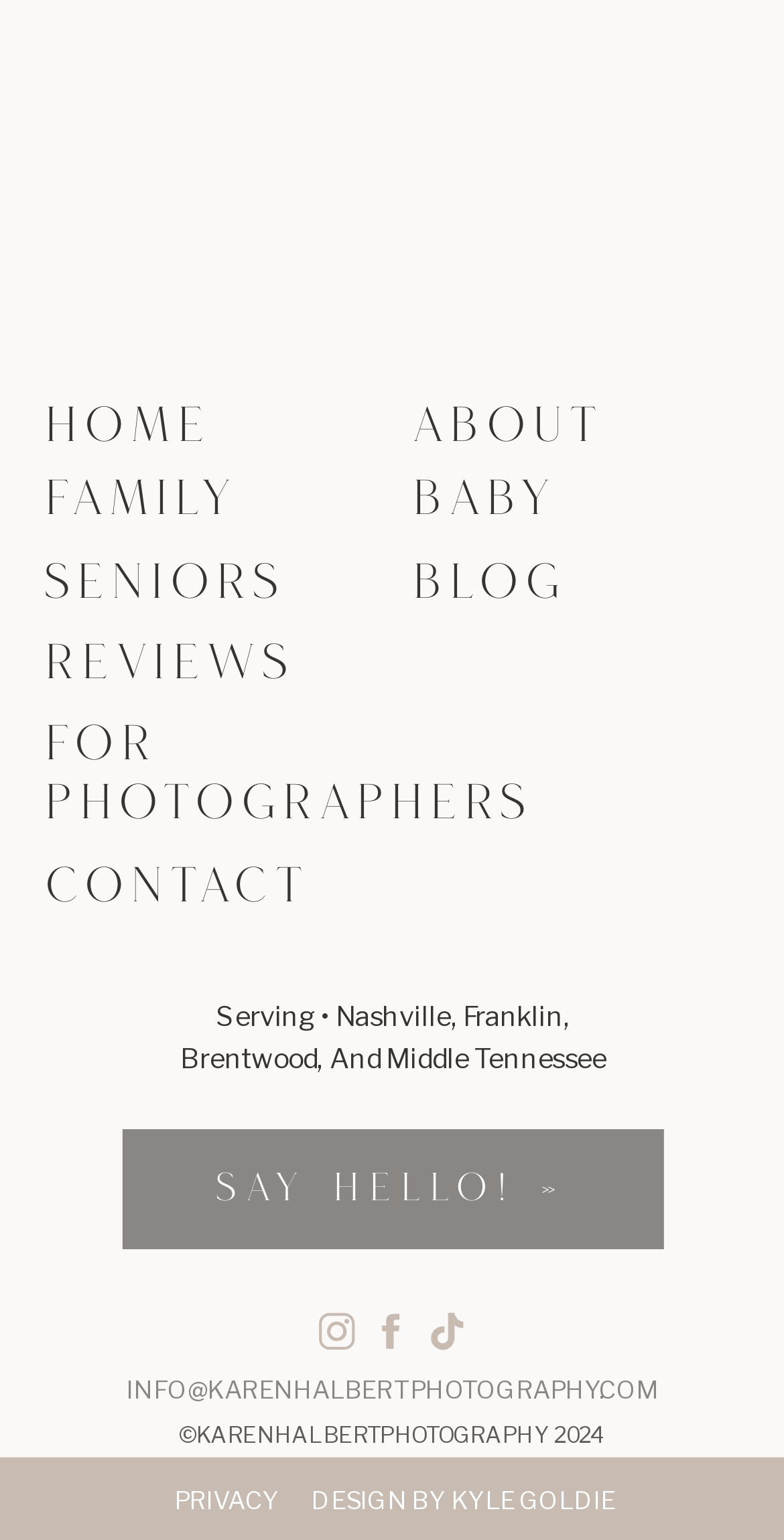Determine the bounding box coordinates for the region that must be clicked to execute the following instruction: "View Nikkiso Clean Energy & Industrial Gases Group Announces CEO Transition July 1, 2024".

None